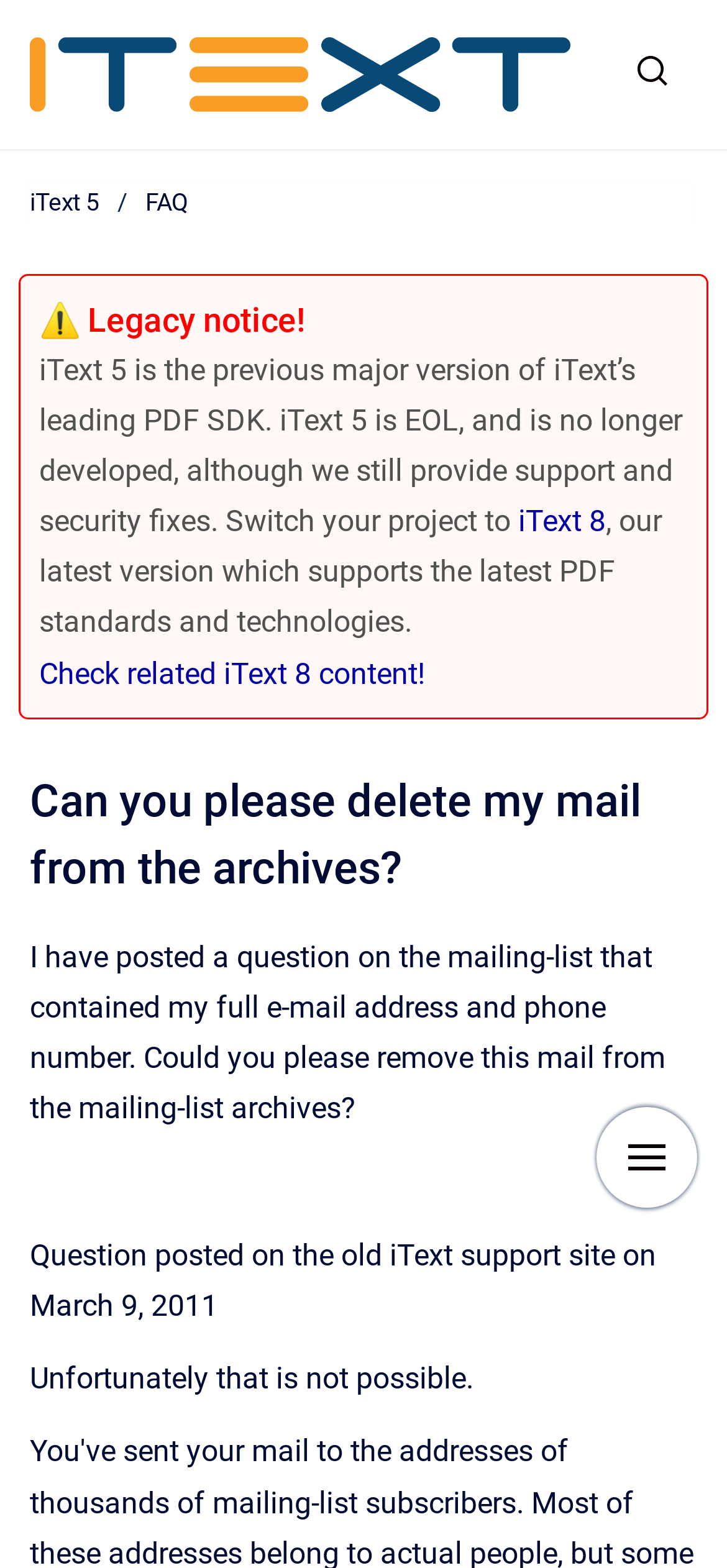Examine the image and give a thorough answer to the following question:
What is the previous major version of iText’s leading PDF SDK?

From the StaticText element, we can see that 'iText 5 is the previous major version of iText’s leading PDF SDK.'